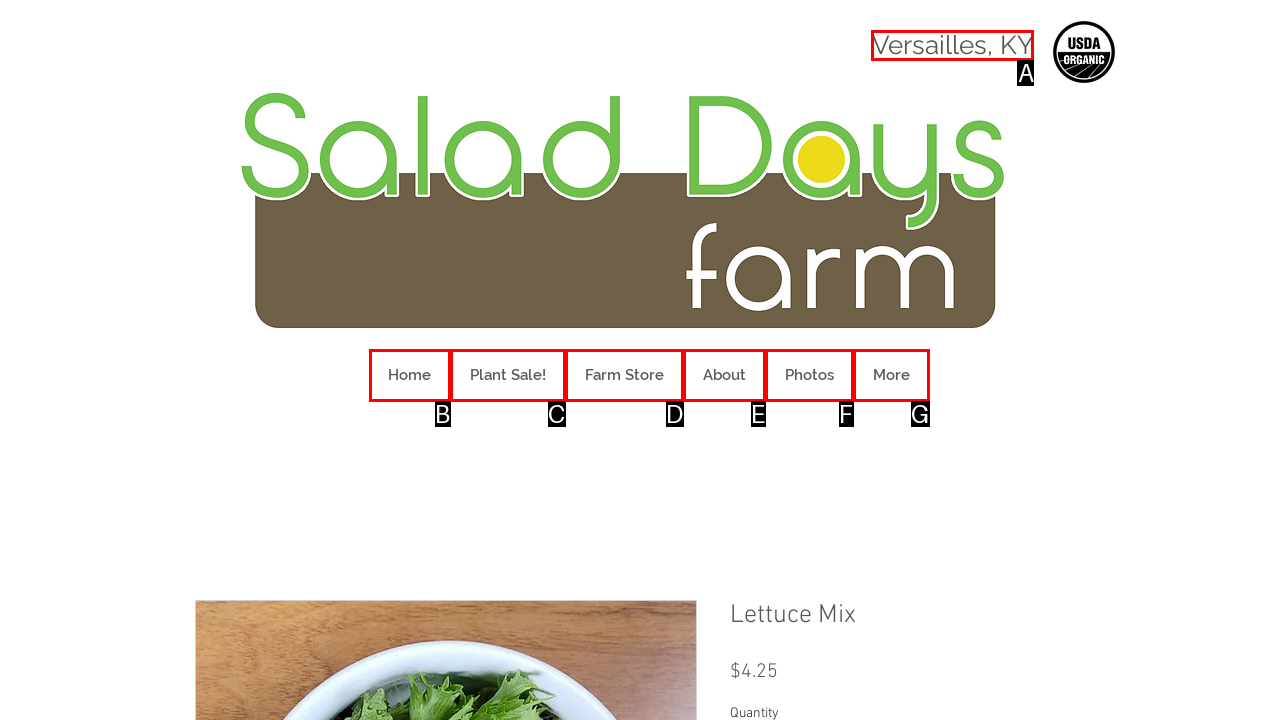Tell me which one HTML element best matches the description: Photos Answer with the option's letter from the given choices directly.

F